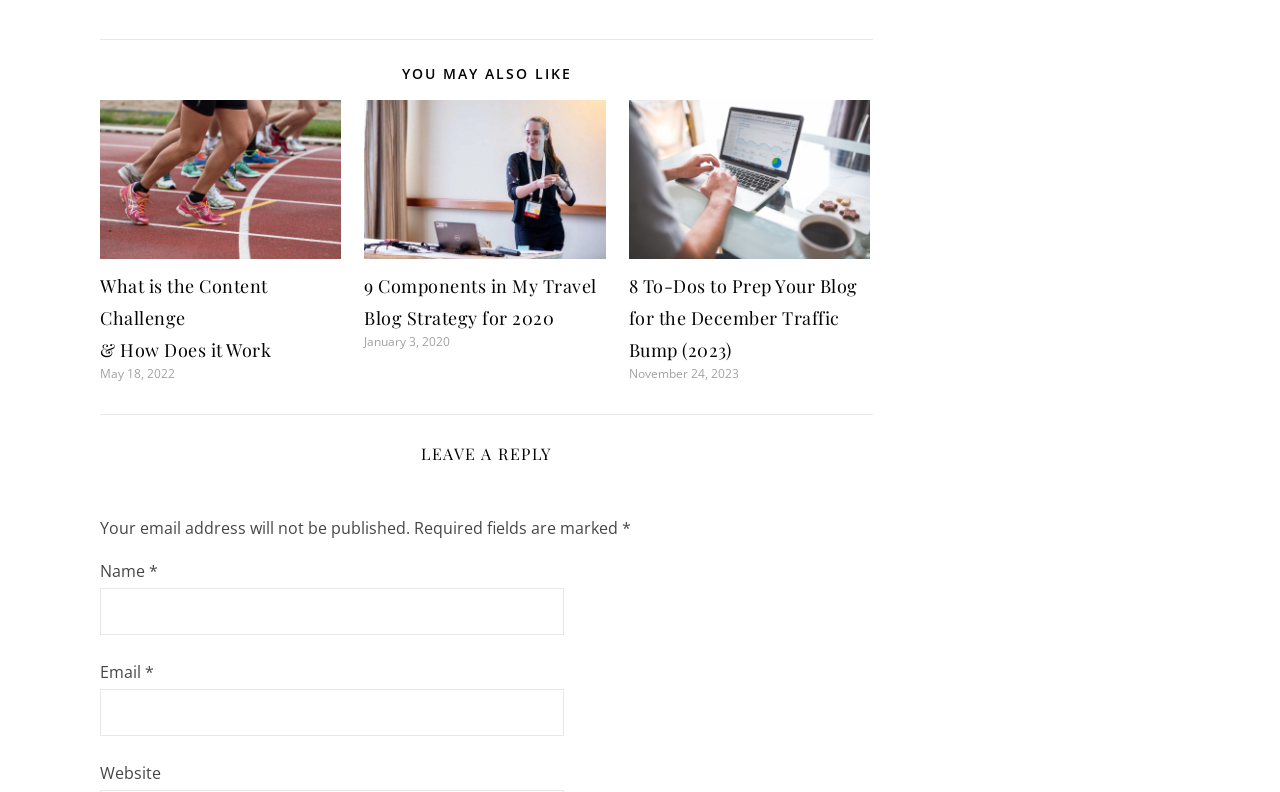Determine the bounding box coordinates of the clickable element to achieve the following action: 'Click on 'Content Challenge Hero''. Provide the coordinates as four float values between 0 and 1, formatted as [left, top, right, bottom].

[0.078, 0.126, 0.267, 0.327]